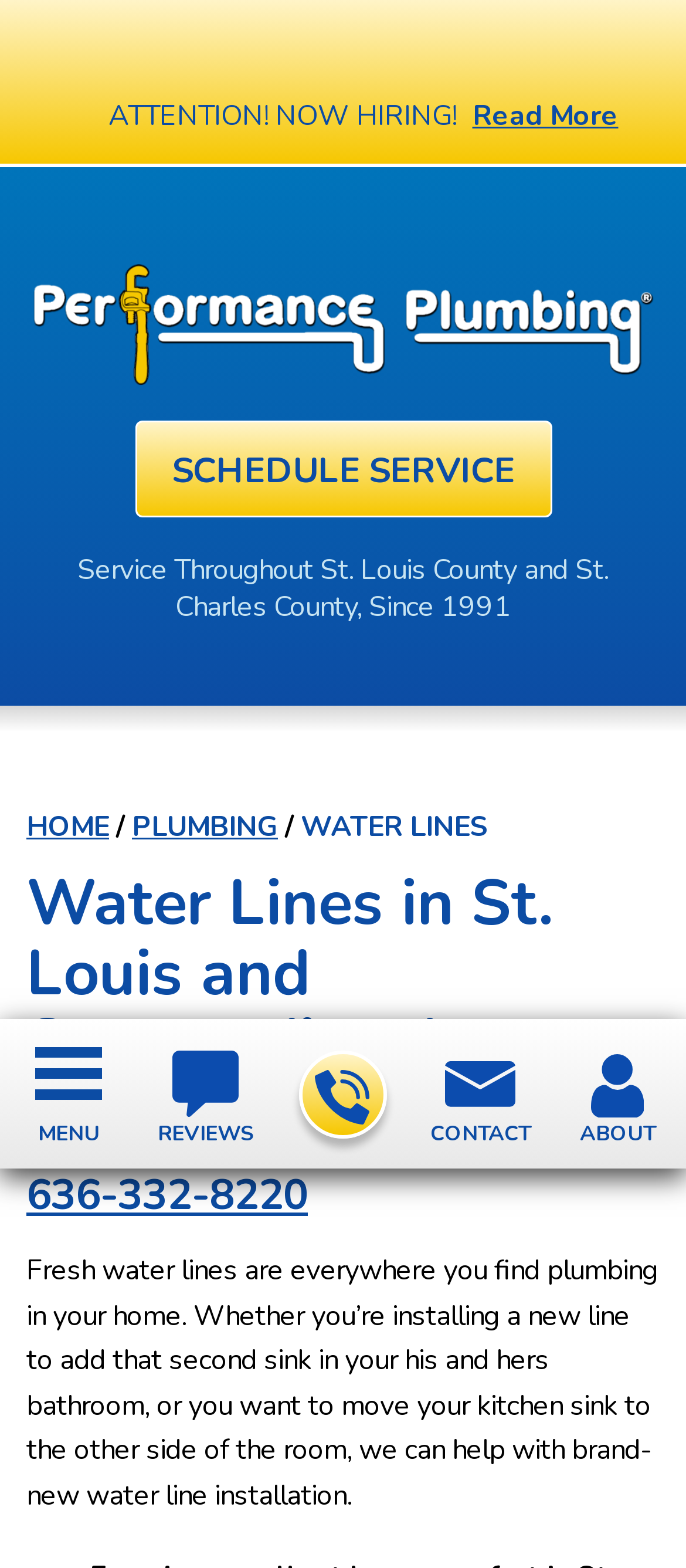Can you find the bounding box coordinates for the element to click on to achieve the instruction: "Call 636-332-8220"?

[0.038, 0.747, 0.449, 0.778]